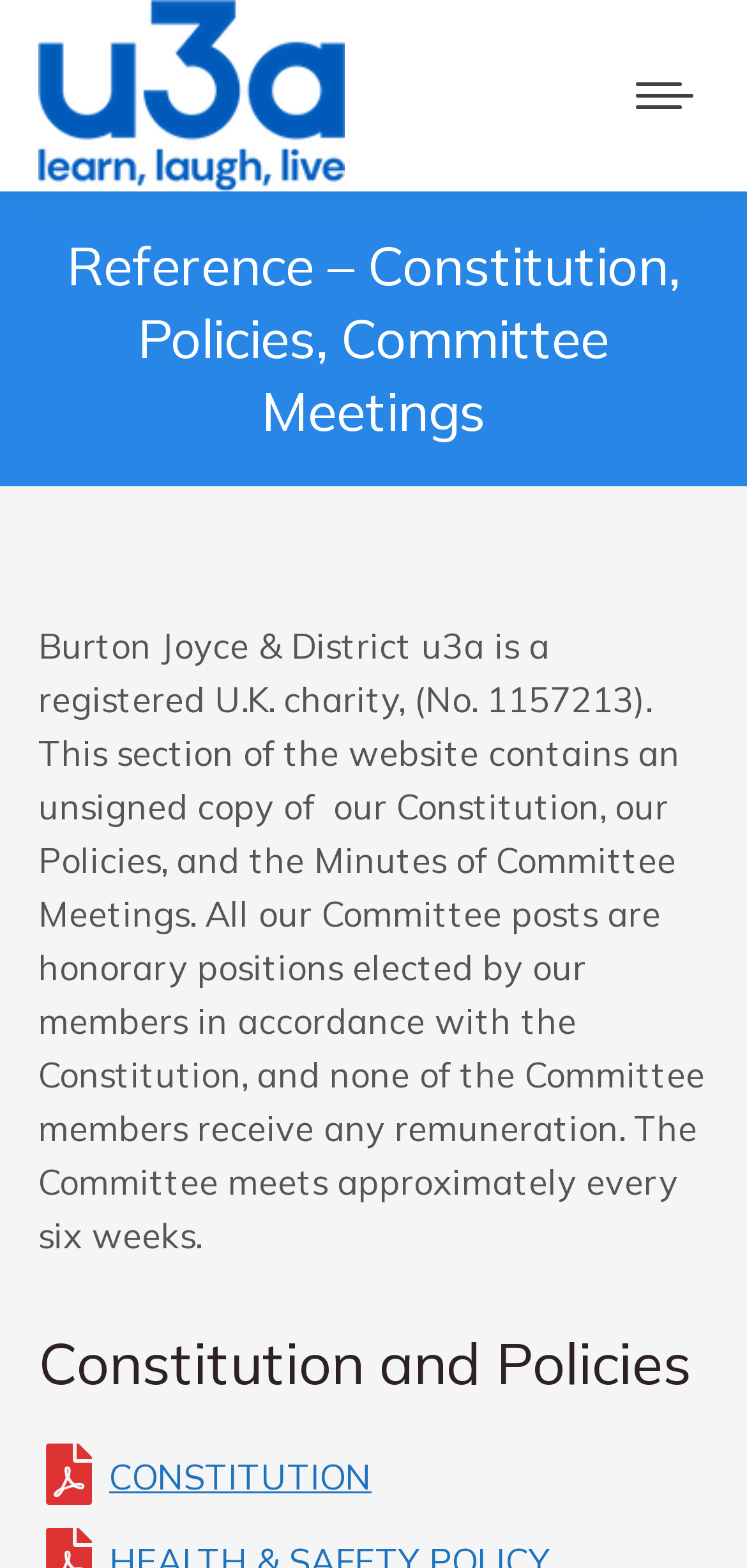What is the purpose of the Committee?
Utilize the image to construct a detailed and well-explained answer.

The purpose of the Committee can be inferred from the StaticText element which states that 'All our Committee posts are honorary positions elected by our members in accordance with the Constitution, and none of the Committee members receive any remuneration.' This implies that the Committee is elected by the members of the organization.